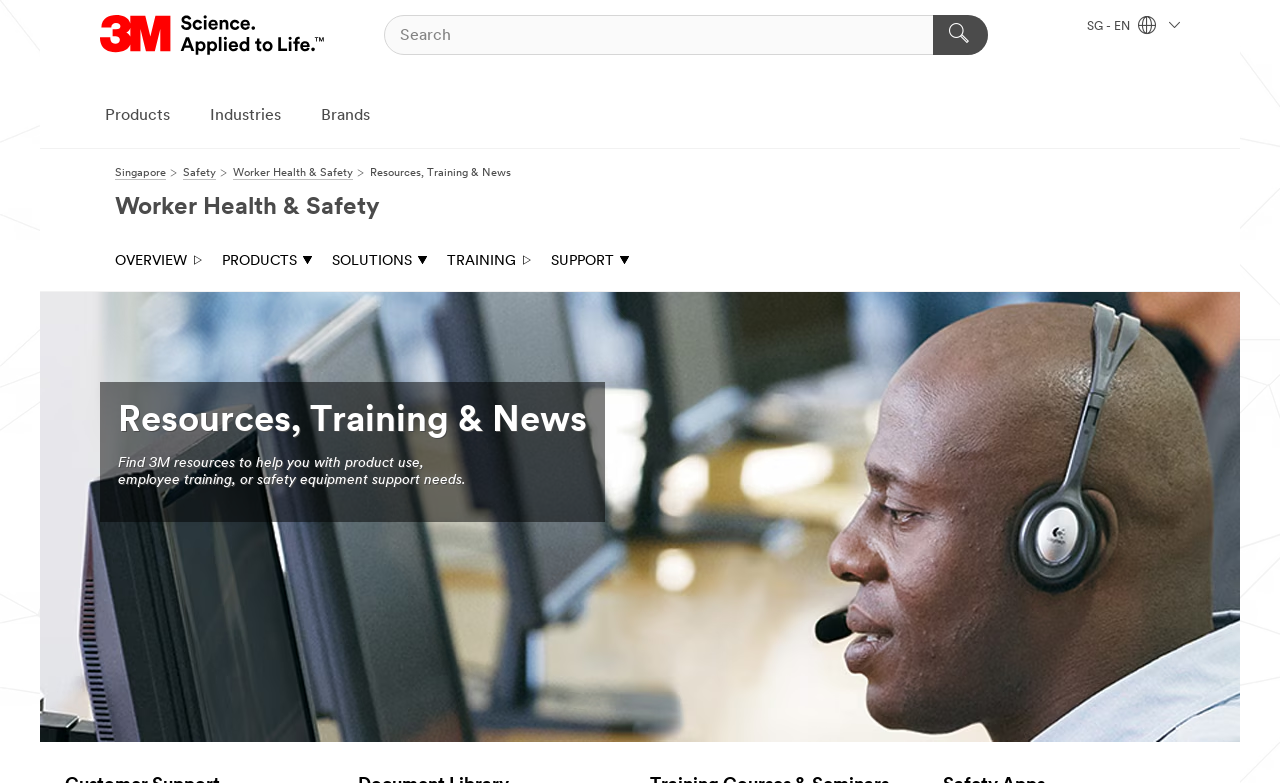What is the logo on the top left corner?
Answer the question with a thorough and detailed explanation.

The logo on the top left corner is the 3M logo, which is an image element with a bounding box of [0.078, 0.019, 0.256, 0.07].